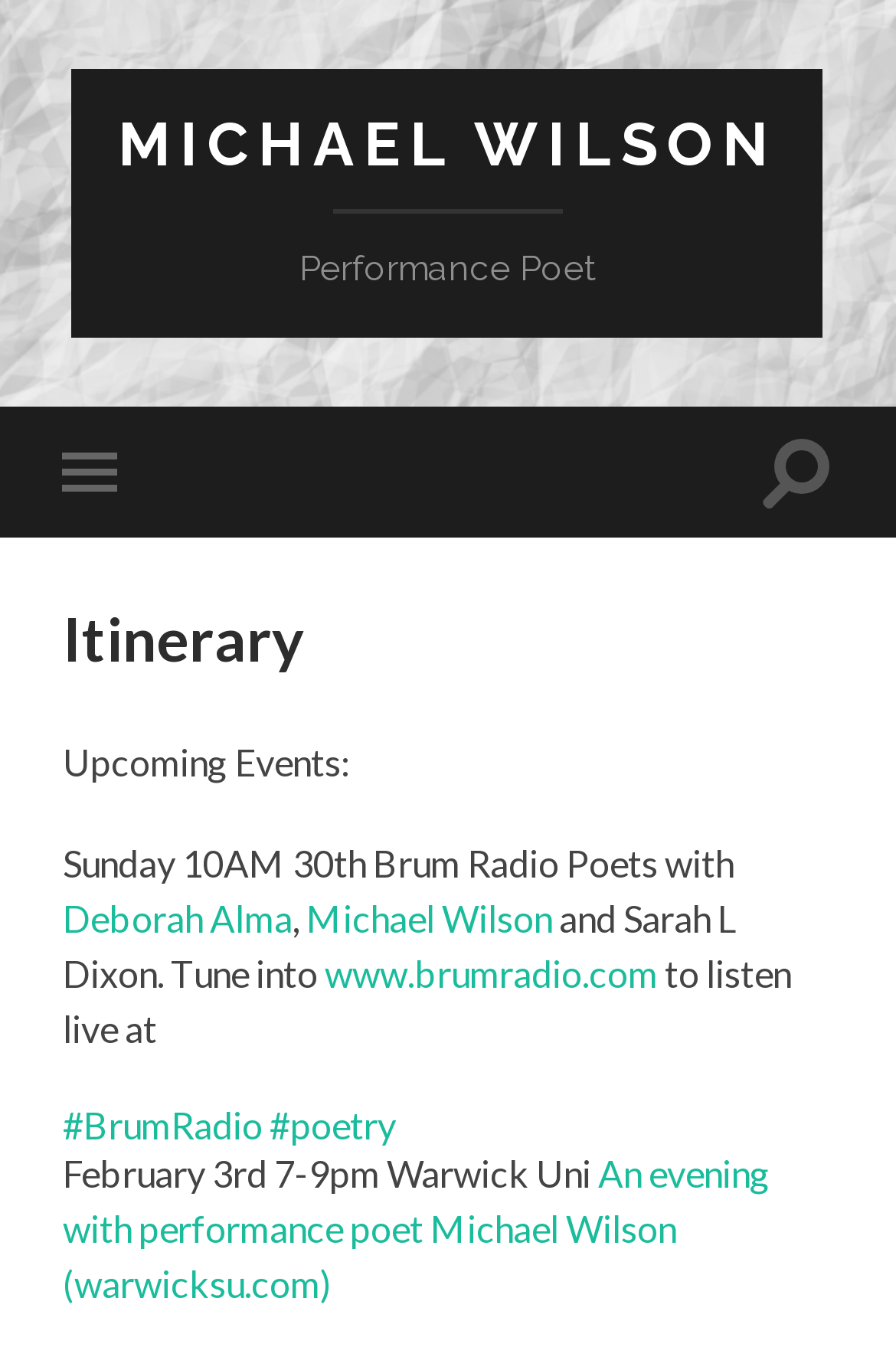Please locate the bounding box coordinates for the element that should be clicked to achieve the following instruction: "Search for something". Ensure the coordinates are given as four float numbers between 0 and 1, i.e., [left, top, right, bottom].

[0.848, 0.299, 0.93, 0.395]